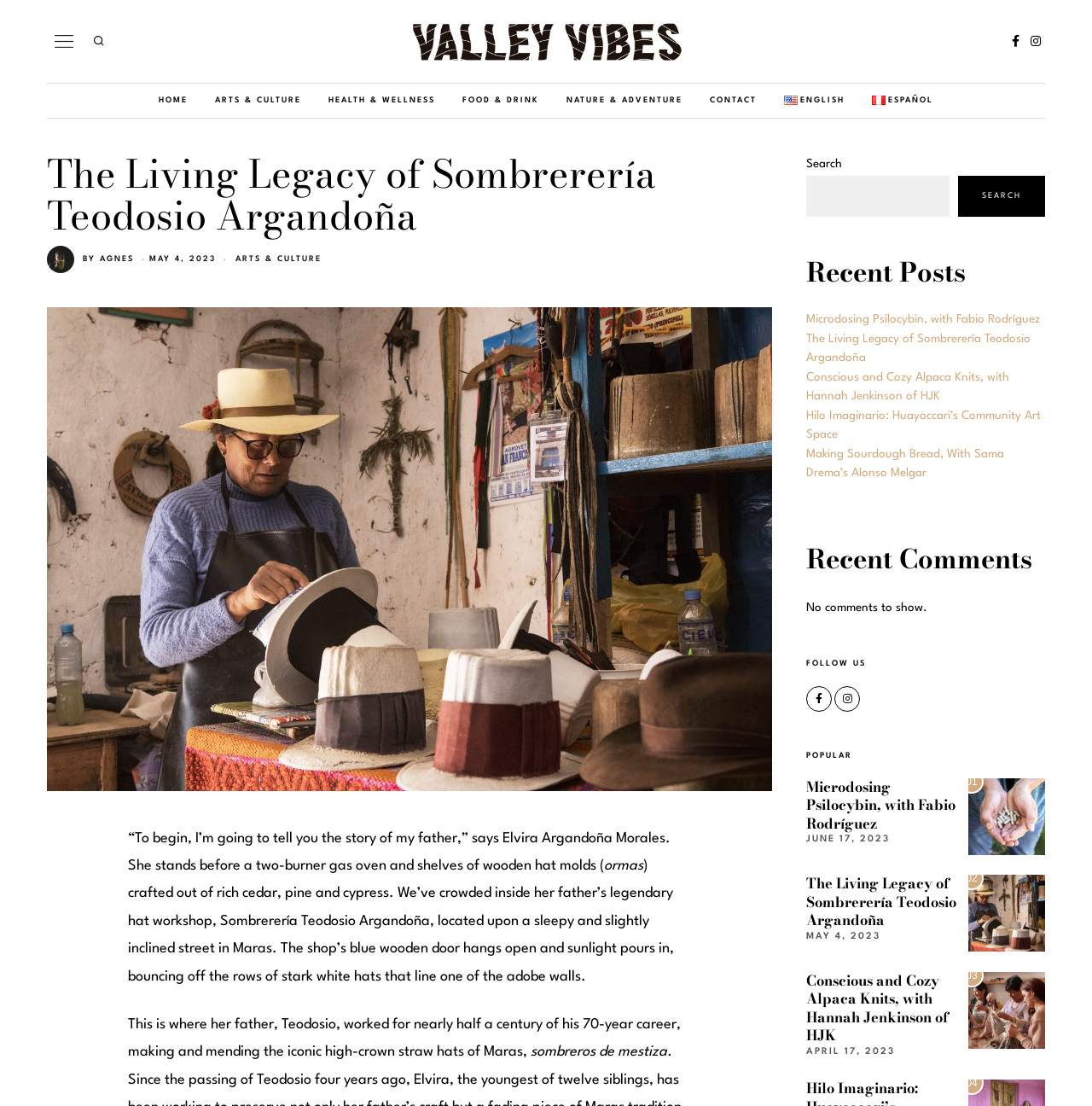What is the name of the author of the article? Using the information from the screenshot, answer with a single word or phrase.

Agnes